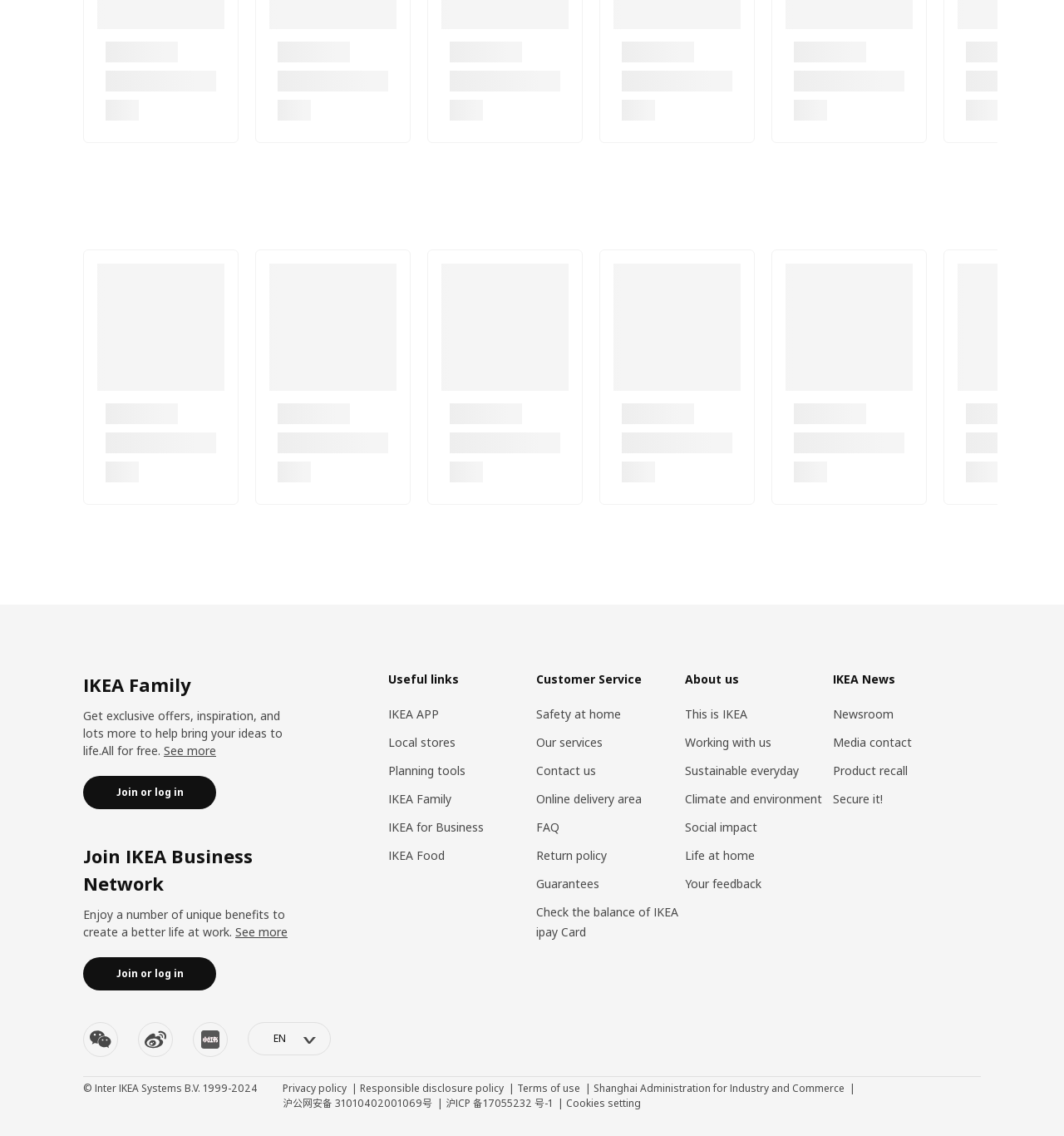Please identify the bounding box coordinates for the region that you need to click to follow this instruction: "Switch language".

[0.233, 0.9, 0.311, 0.929]